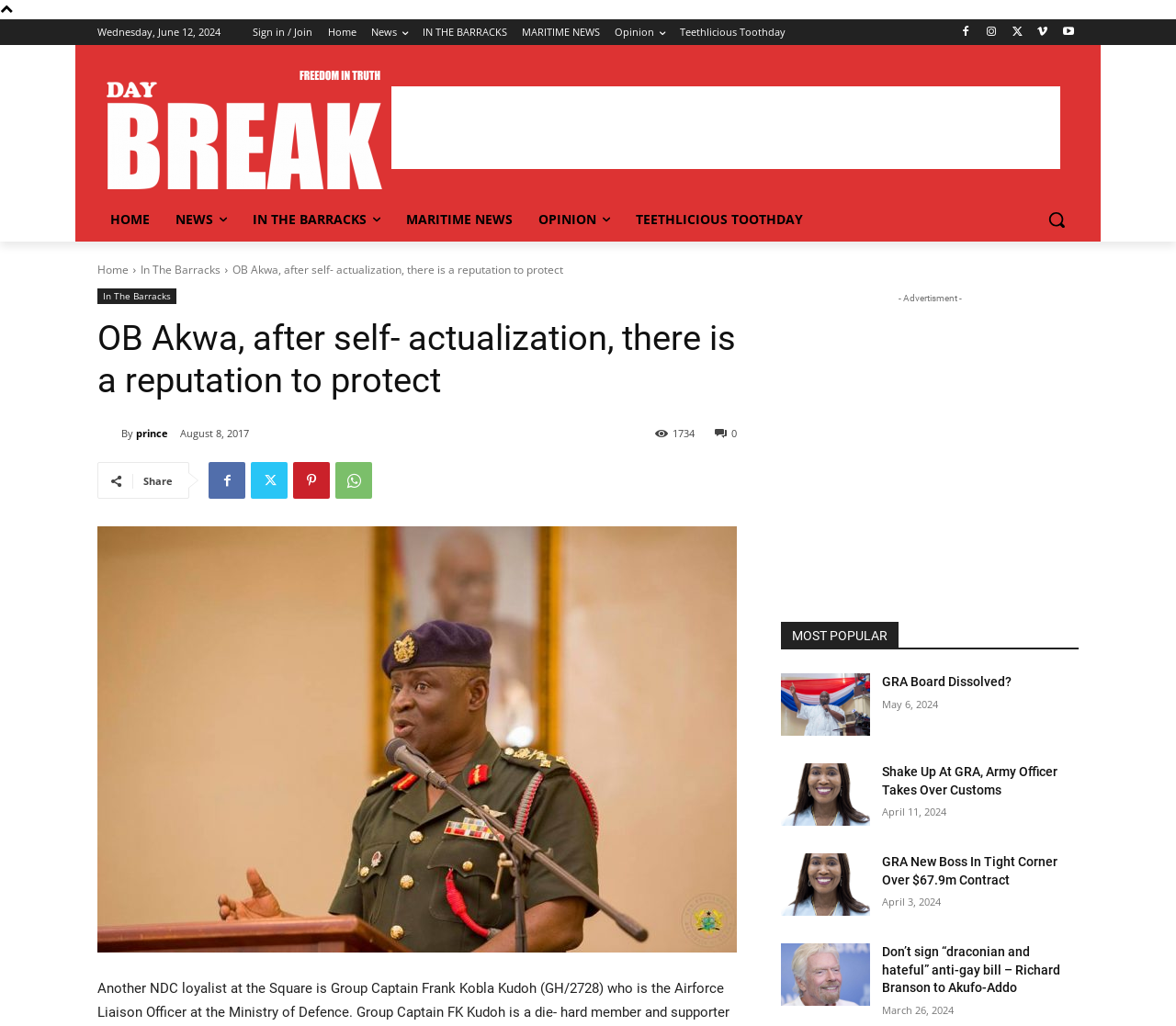Utilize the details in the image to thoroughly answer the following question: How many popular news articles are displayed on the webpage?

I found the number of popular news articles by looking at the section with the heading 'MOST POPULAR', where I saw 5 links to news articles.